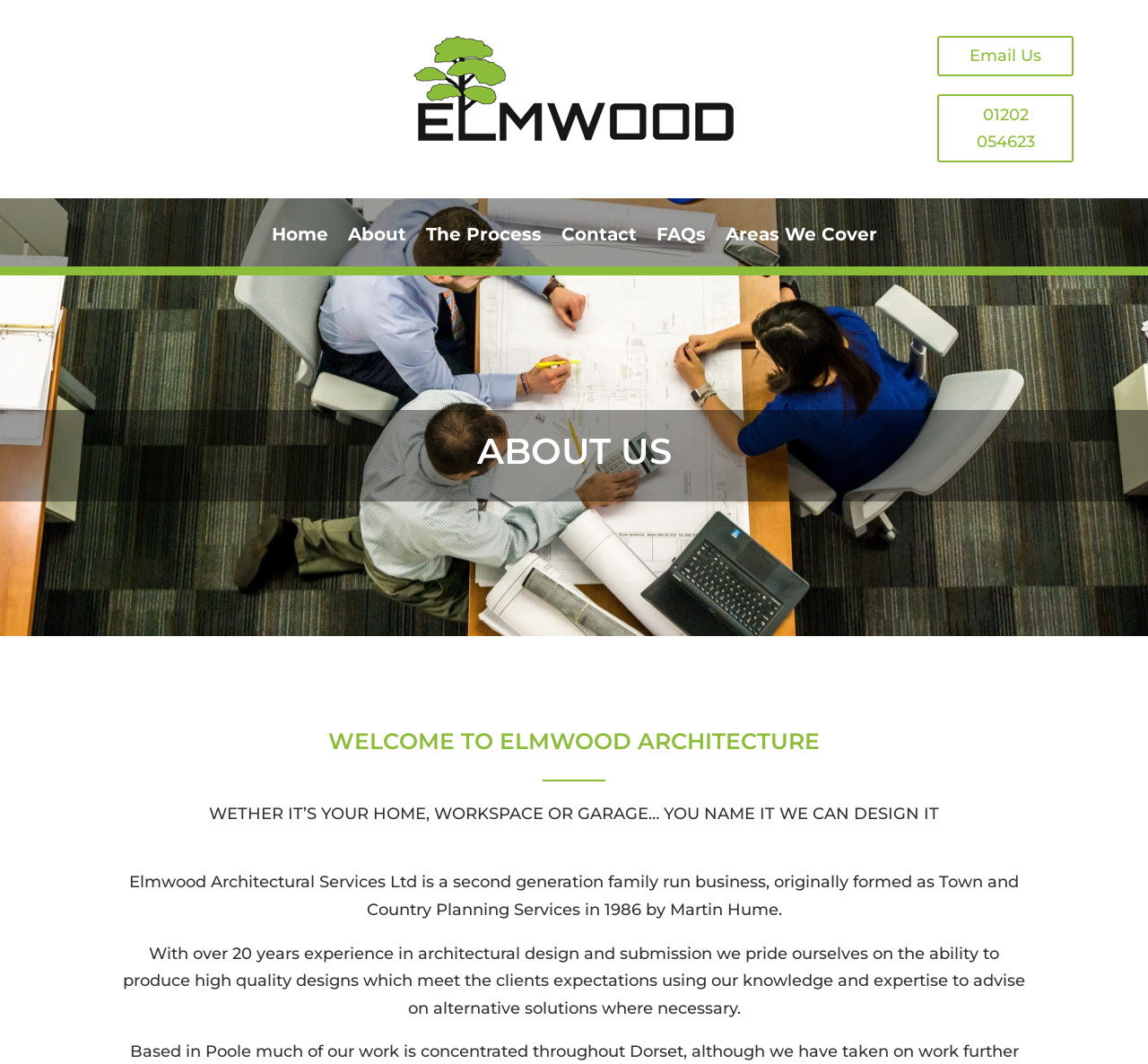Identify the bounding box coordinates of the section that should be clicked to achieve the task described: "Click Home".

[0.236, 0.214, 0.286, 0.251]